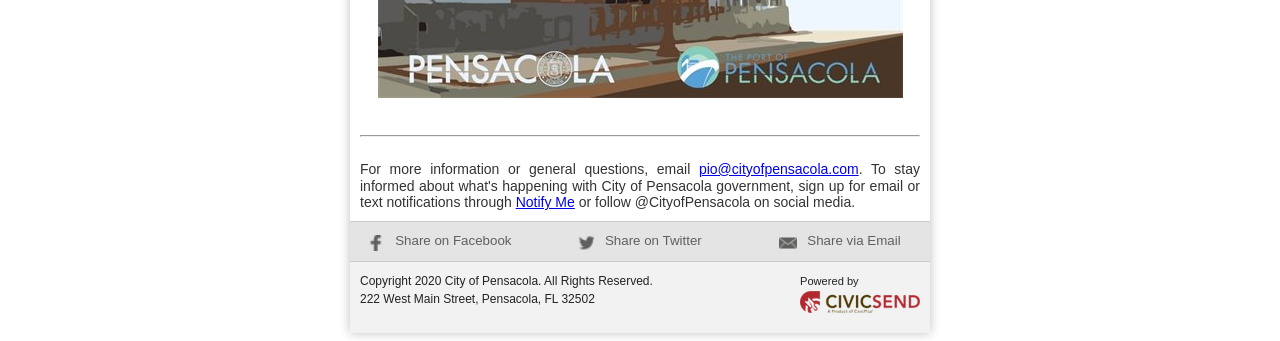Identify the bounding box coordinates of the HTML element based on this description: "hurmanblirrikcfrp.firebaseapp.com".

None